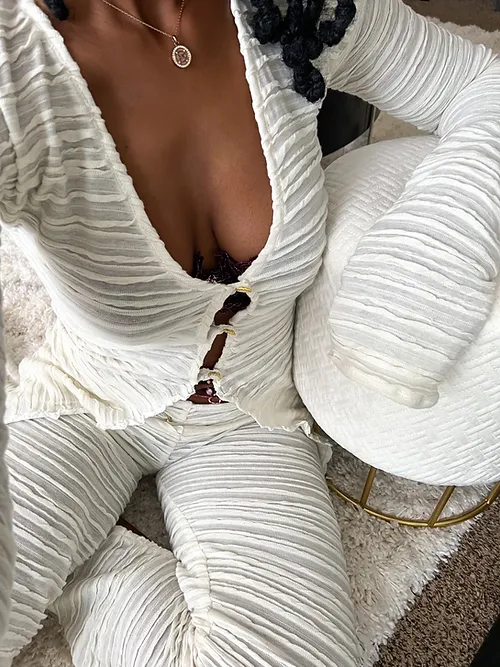How many gold-plated buttons are on the cardigan?
Answer the question based on the image using a single word or a brief phrase.

Three